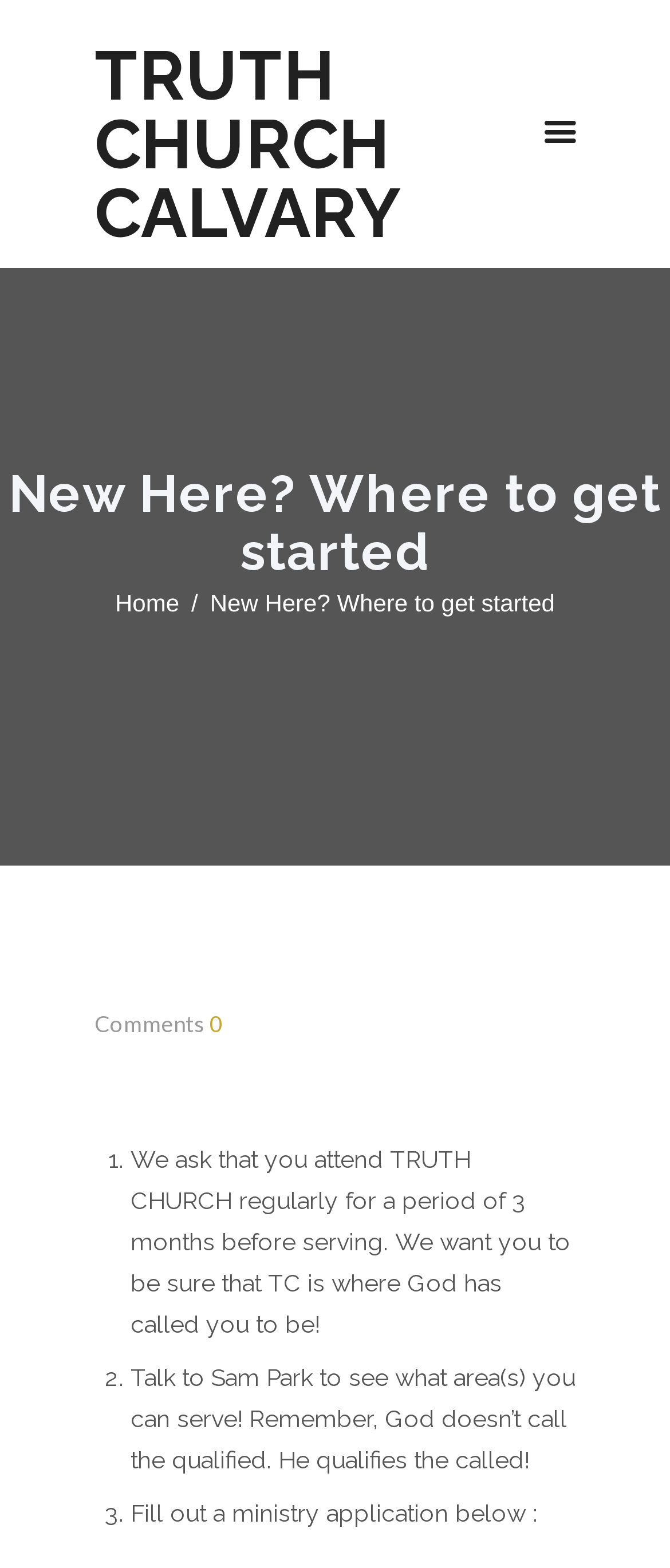Using a single word or phrase, answer the following question: 
How many steps to serve at TRUTH CHURCH?

3